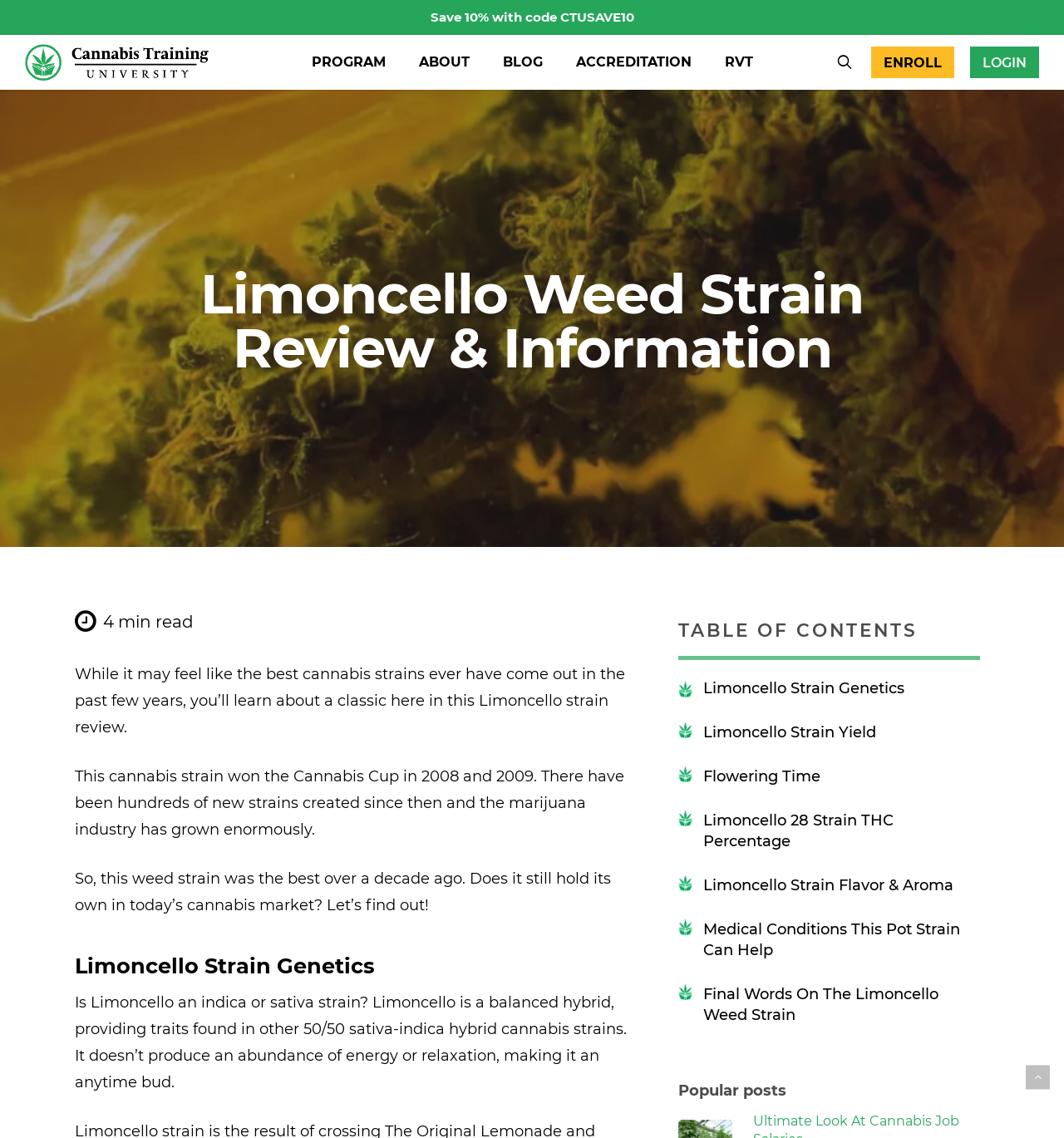Find the bounding box coordinates of the element's region that should be clicked in order to follow the given instruction: "Enroll". The coordinates should consist of four float numbers between 0 and 1, i.e., [left, top, right, bottom].

[0.819, 0.041, 0.897, 0.069]